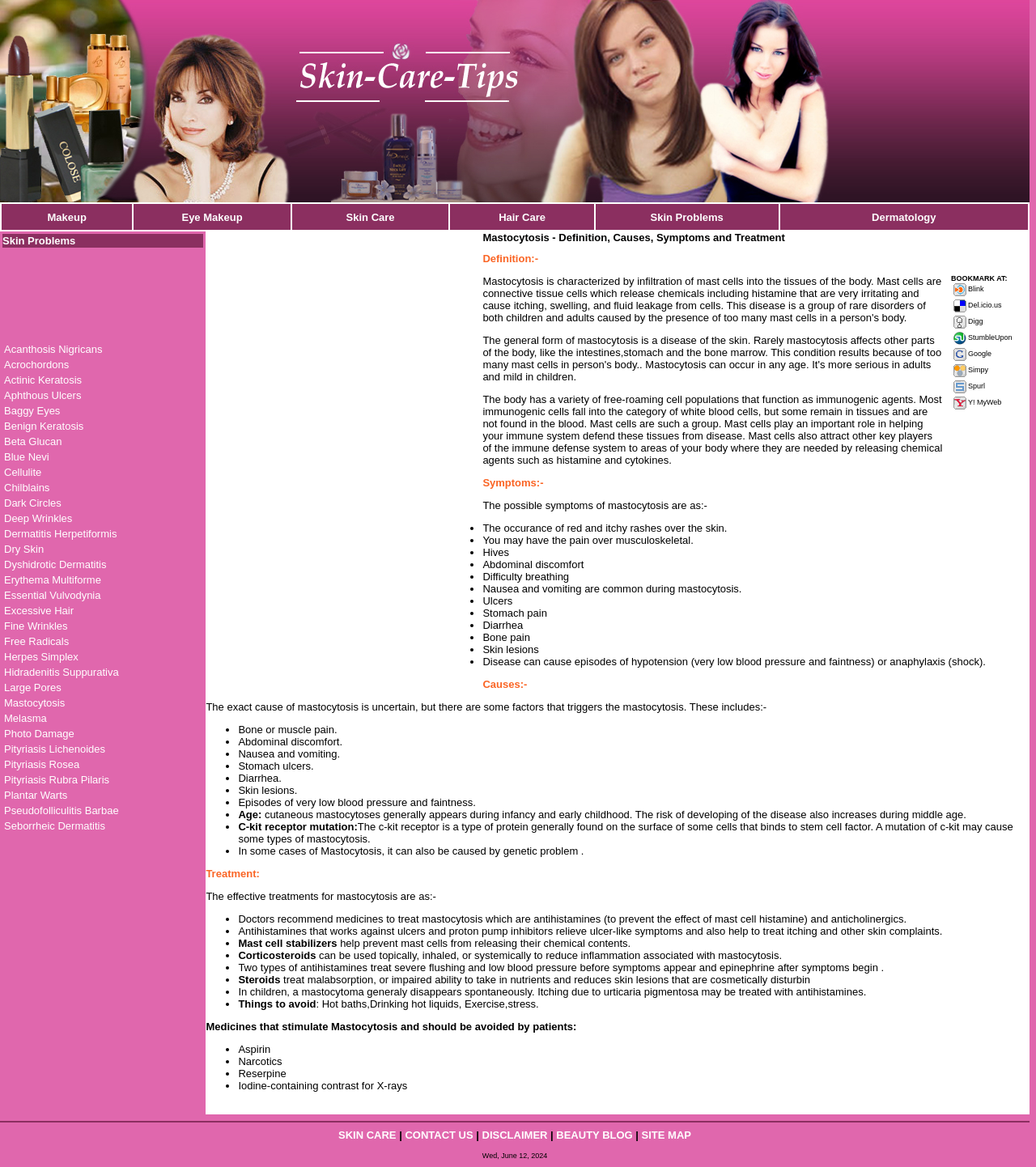Determine the webpage's heading and output its text content.

Mastocytosis - Definition, Causes, Symptoms and Treatment